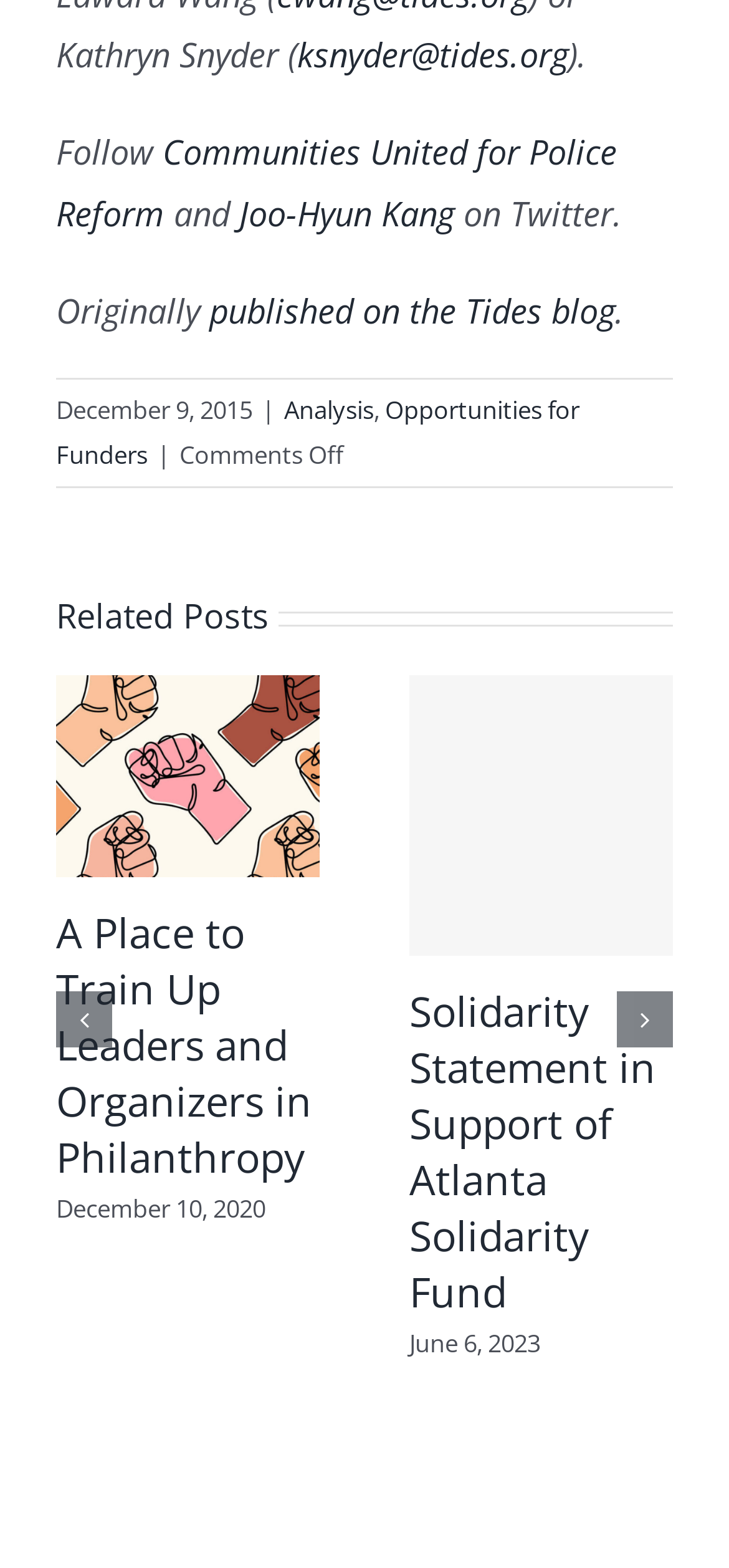What is the date of the blog post?
Refer to the screenshot and deliver a thorough answer to the question presented.

The date of the blog post can be found below the title, where it says 'December 9, 2015'.